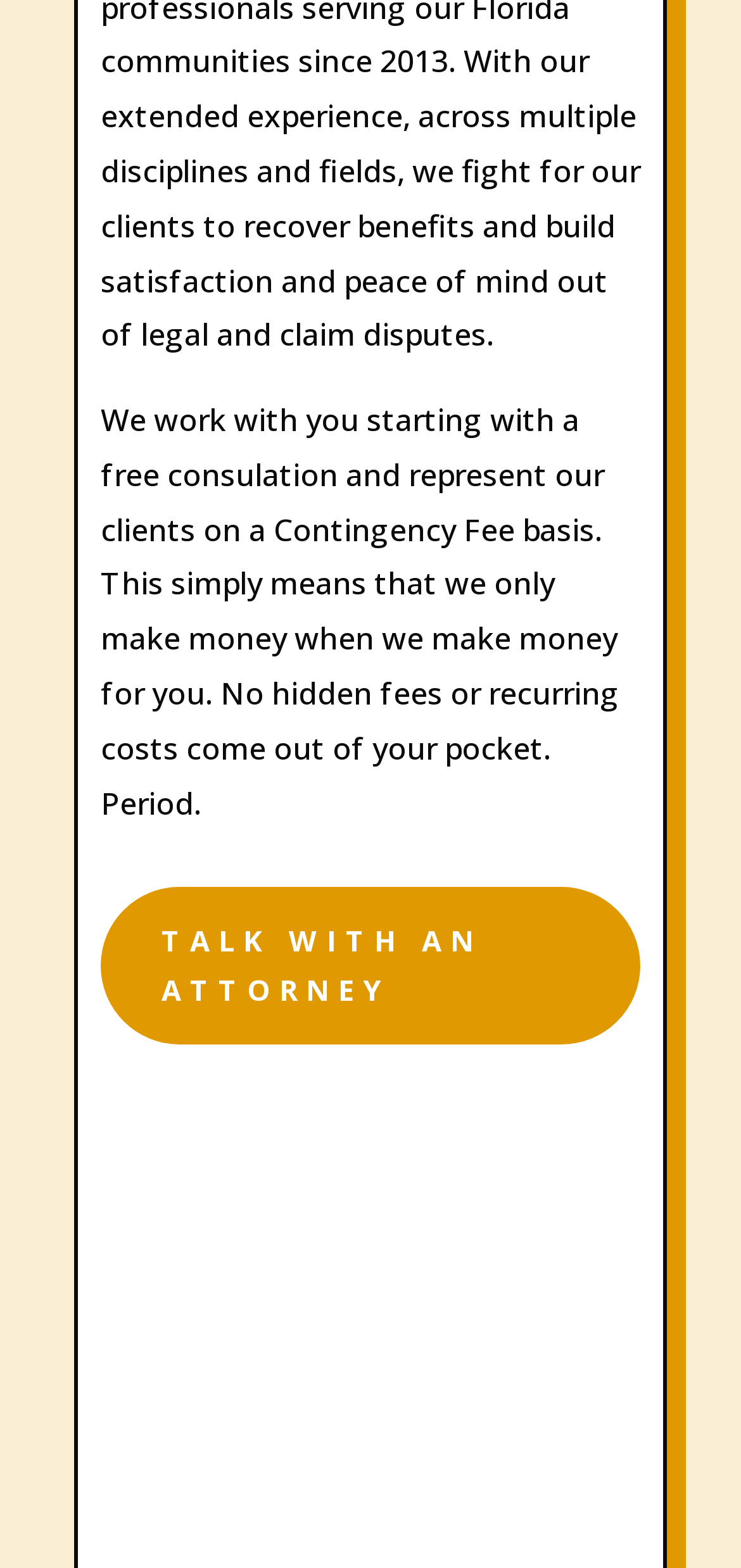What is the call-to-action on the webpage?
Provide a short answer using one word or a brief phrase based on the image.

Talk with an attorney